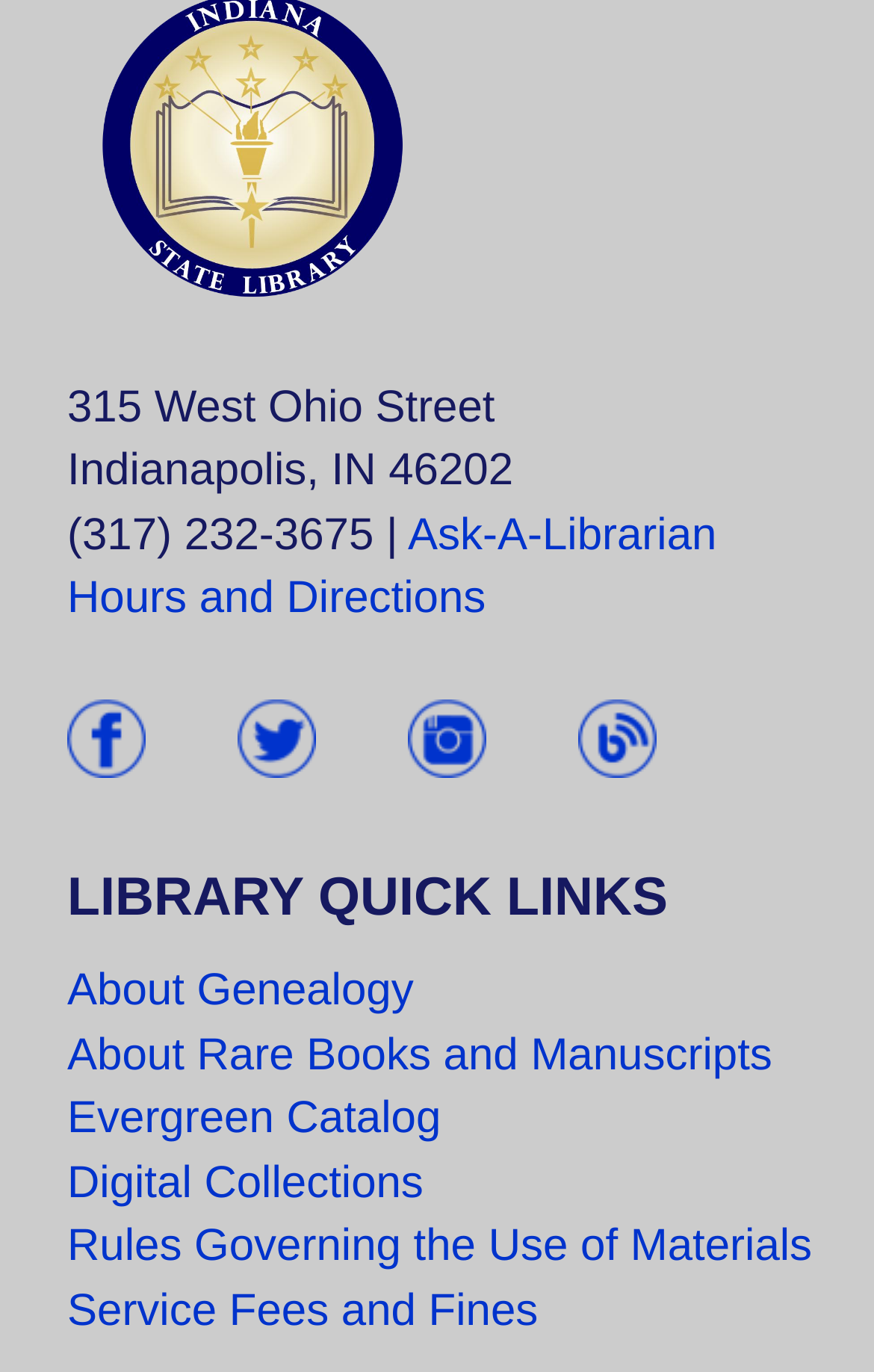Given the element description, predict the bounding box coordinates in the format (top-left x, top-left y, bottom-right x, bottom-right y), using floating point numbers between 0 and 1: Service Fees and Fines

[0.077, 0.938, 0.616, 0.974]